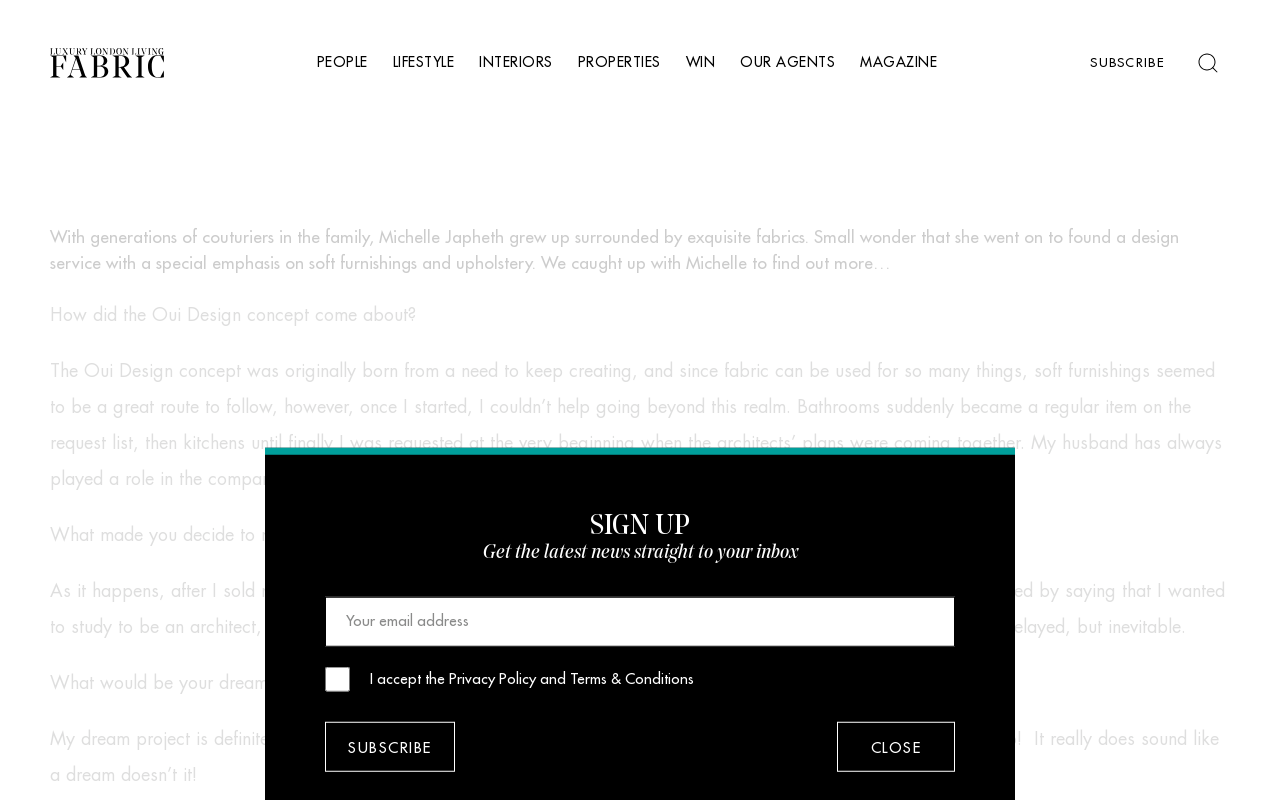Please identify the bounding box coordinates of the clickable region that I should interact with to perform the following instruction: "Search for products". The coordinates should be expressed as four float numbers between 0 and 1, i.e., [left, top, right, bottom].

None